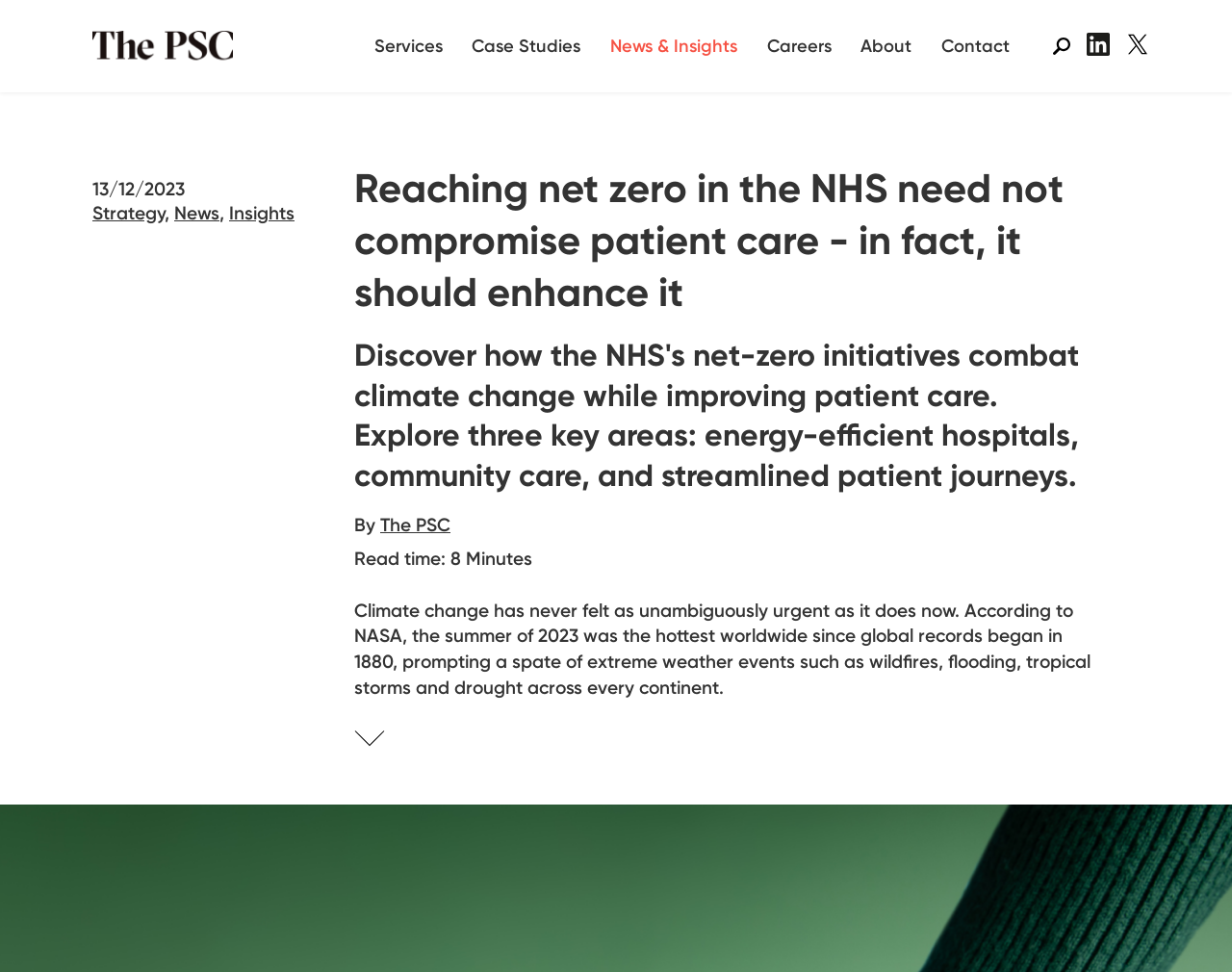What is the name of the organization that wrote the article?
Refer to the screenshot and answer in one word or phrase.

The PSC